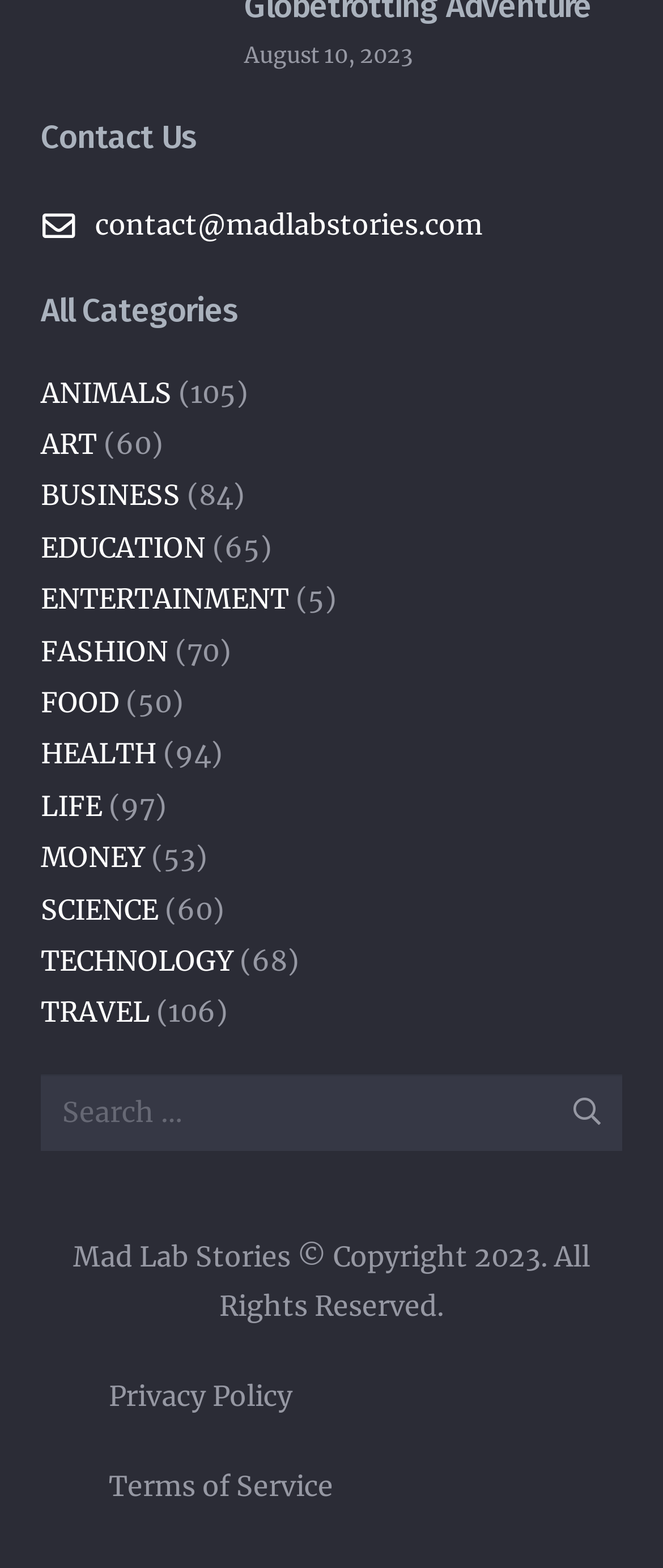Could you determine the bounding box coordinates of the clickable element to complete the instruction: "View ANIMALS category"? Provide the coordinates as four float numbers between 0 and 1, i.e., [left, top, right, bottom].

[0.062, 0.239, 0.259, 0.261]